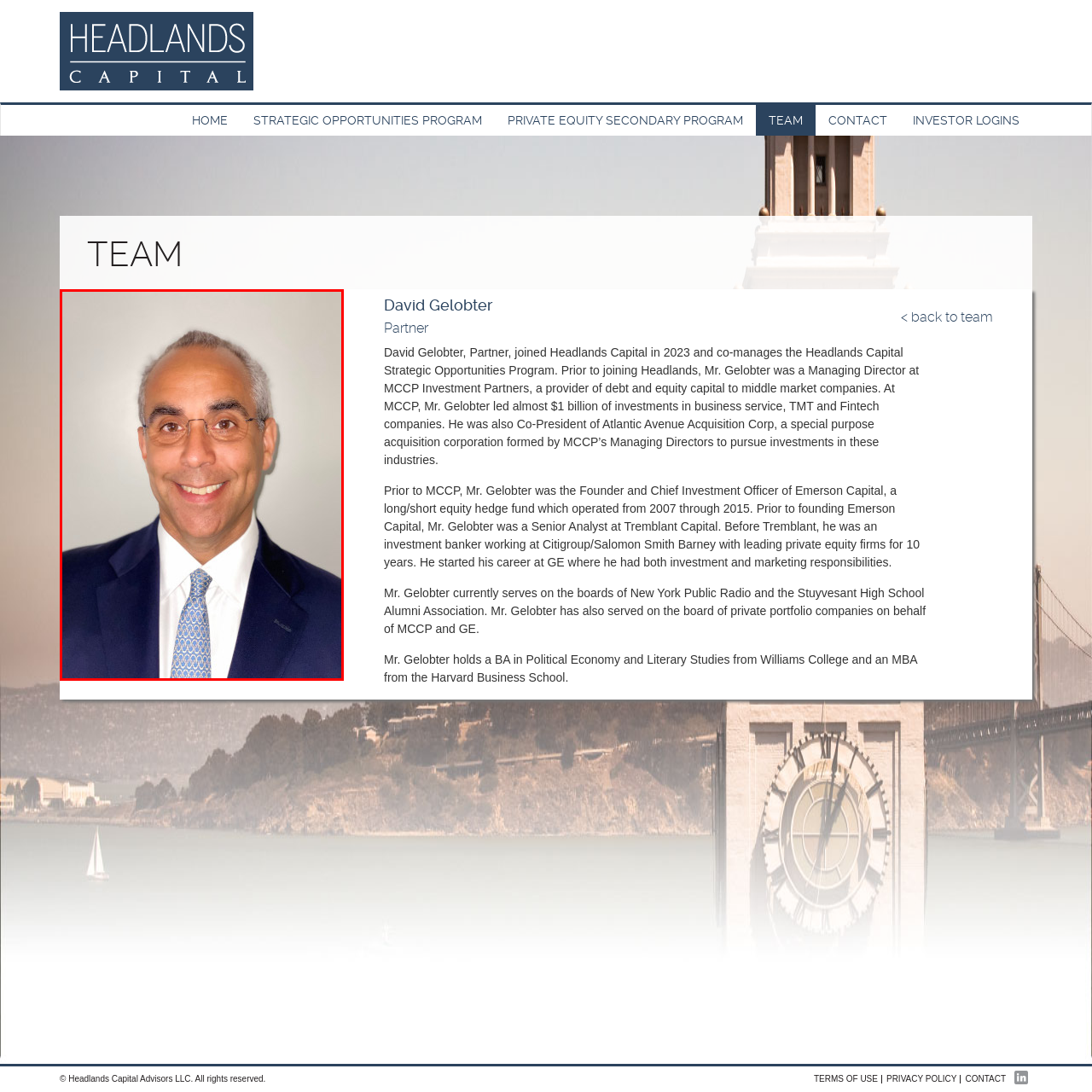Please examine the highlighted section of the image enclosed in the red rectangle and provide a comprehensive answer to the following question based on your observation: What is the color of David Gelobter's suit?

The caption describes David Gelobter's attire as a 'formal dark suit', which indicates that the suit is of a dark color.